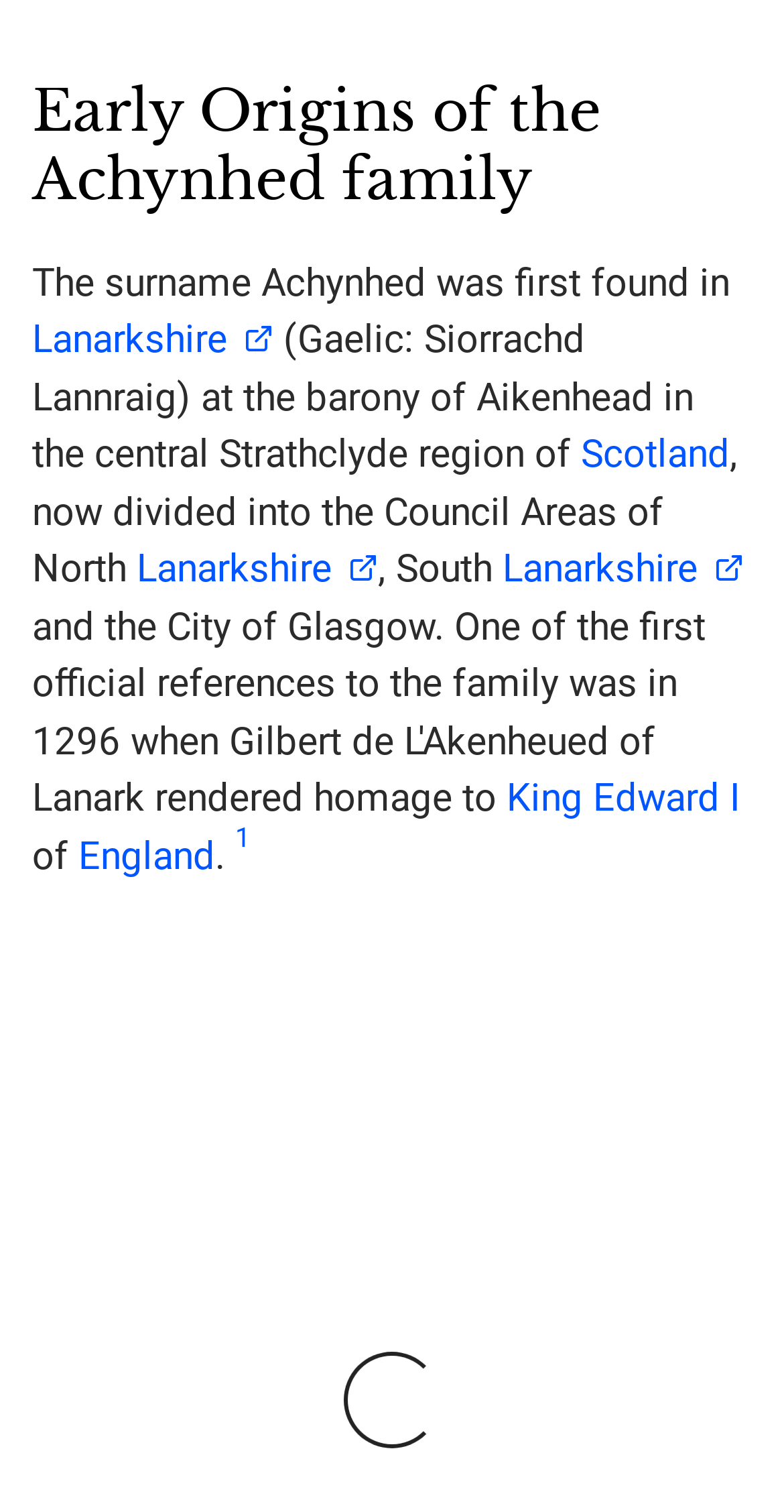Who was the king of England mentioned?
Give a comprehensive and detailed explanation for the question.

The answer can be found in the paragraph where it is mentioned that 'King Edward I of England'.